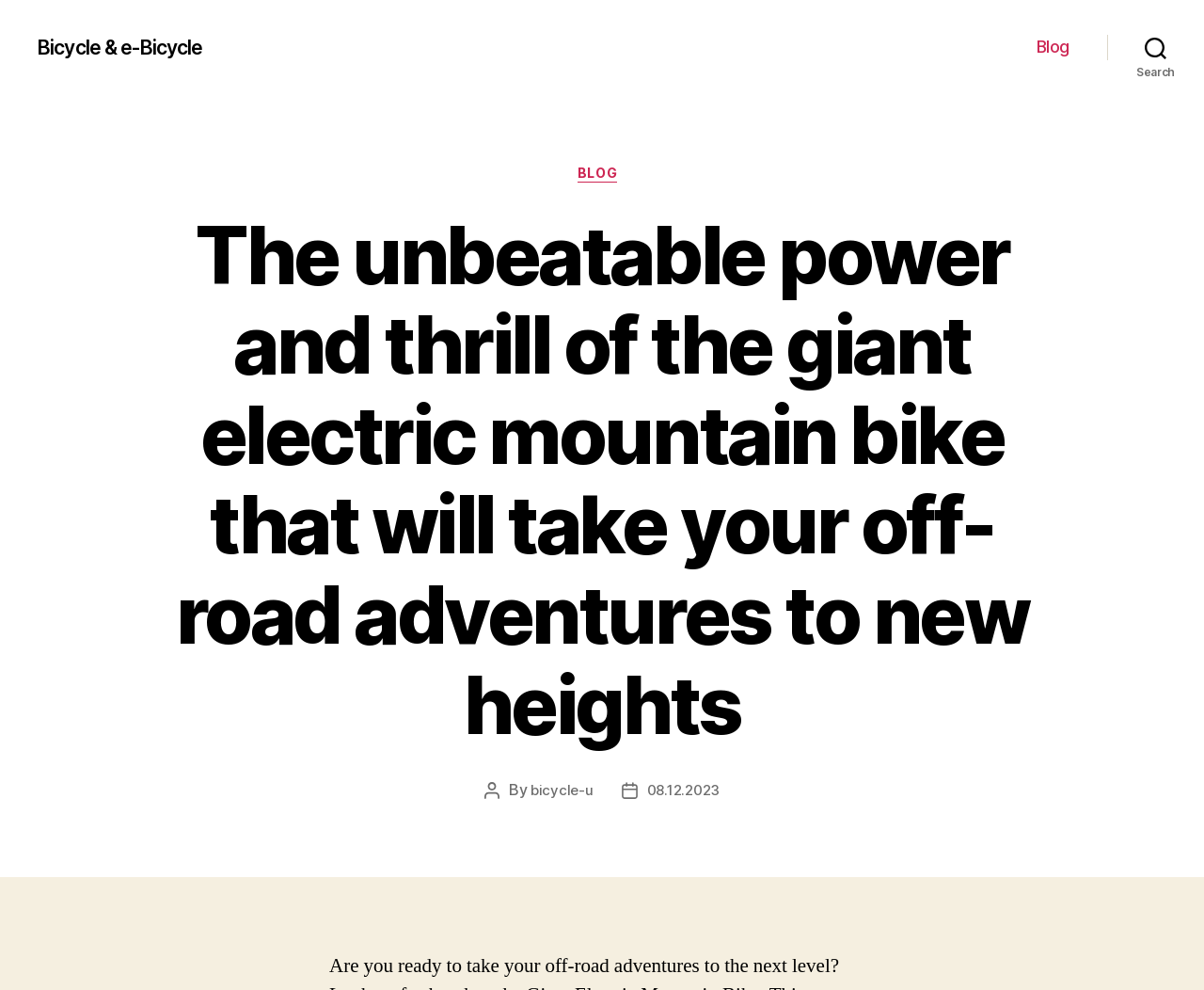Given the description Search, predict the bounding box coordinates of the UI element. Ensure the coordinates are in the format (top-left x, top-left y, bottom-right x, bottom-right y) and all values are between 0 and 1.

[0.92, 0.027, 1.0, 0.068]